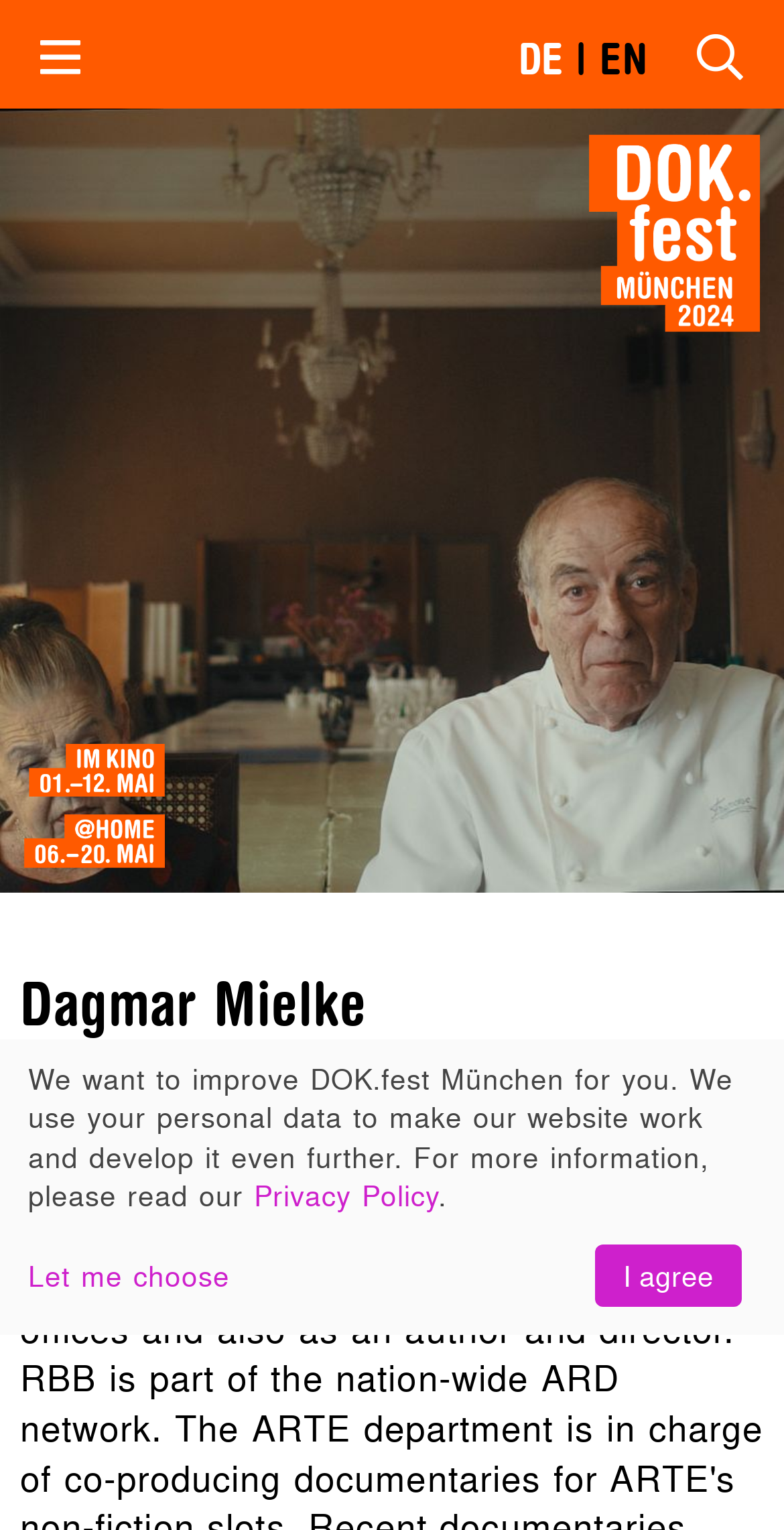Using the description "I agree", predict the bounding box of the relevant HTML element.

[0.759, 0.813, 0.946, 0.854]